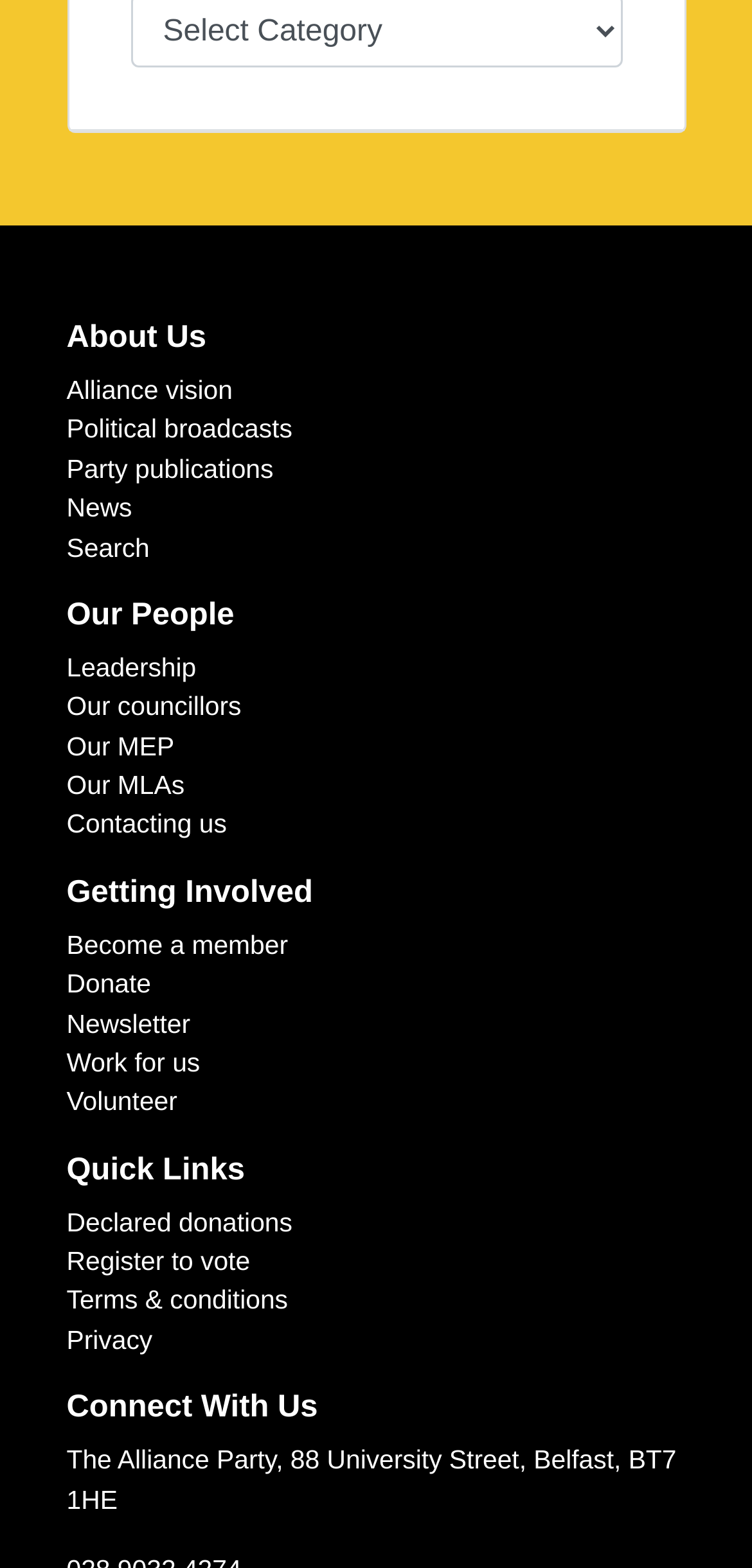How many headings are on the webpage?
Give a one-word or short-phrase answer derived from the screenshot.

5